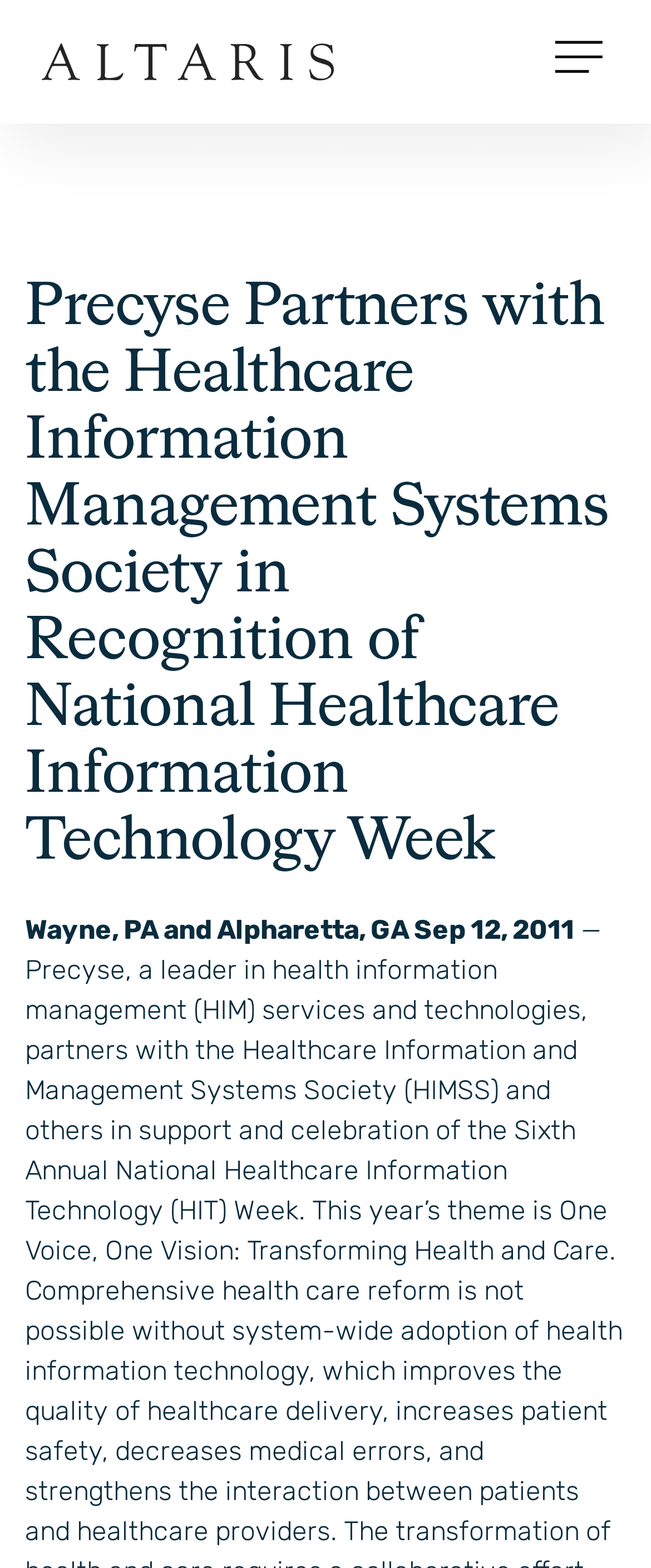Please identify the primary heading of the webpage and give its text content.

Precyse Partners with the Healthcare Information Management Systems Society in Recognition of National Healthcare Information Technology Week